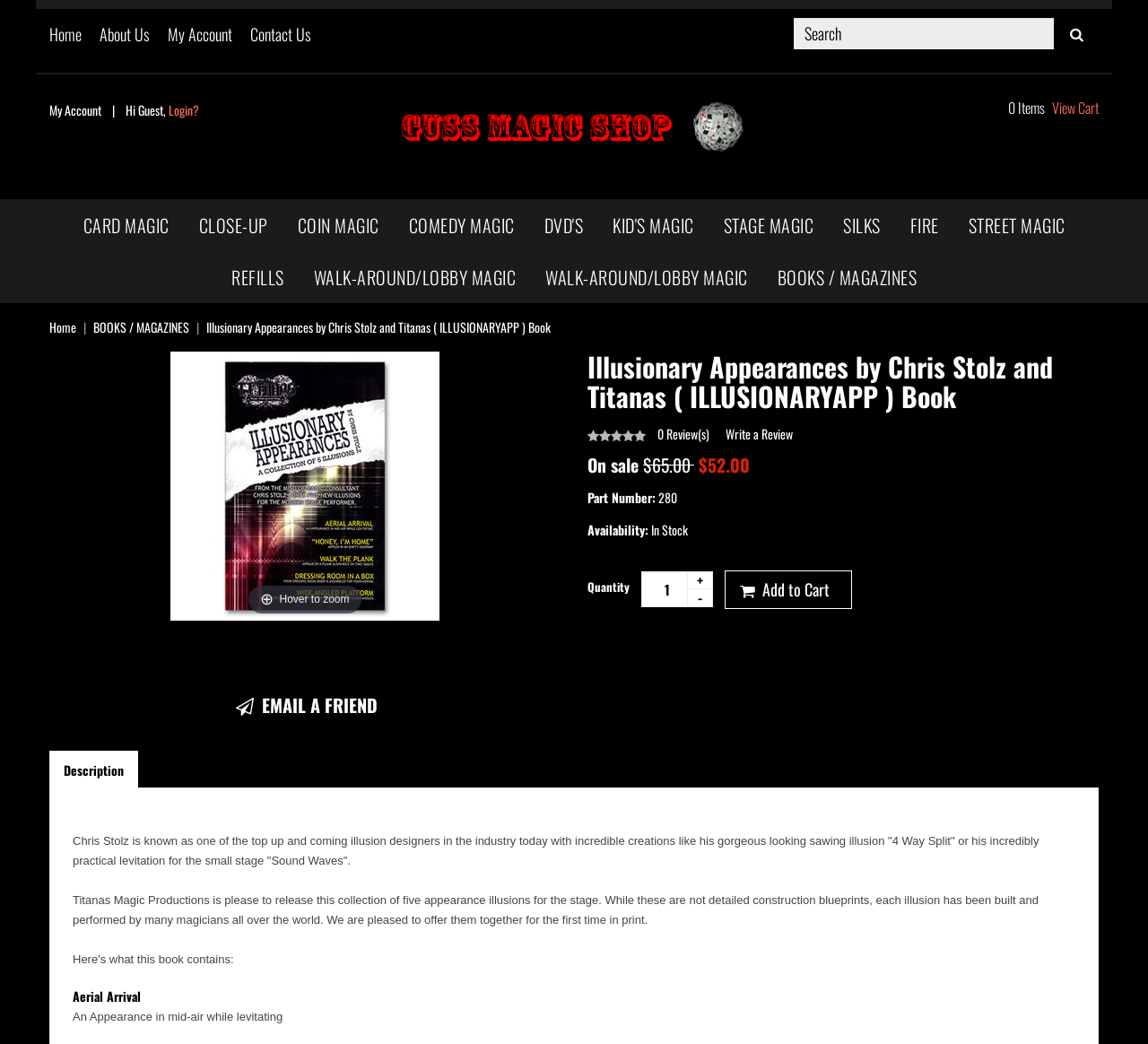Determine the bounding box coordinates of the clickable area required to perform the following instruction: "View cart". The coordinates should be represented as four float numbers between 0 and 1: [left, top, right, bottom].

[0.746, 0.096, 0.957, 0.11]